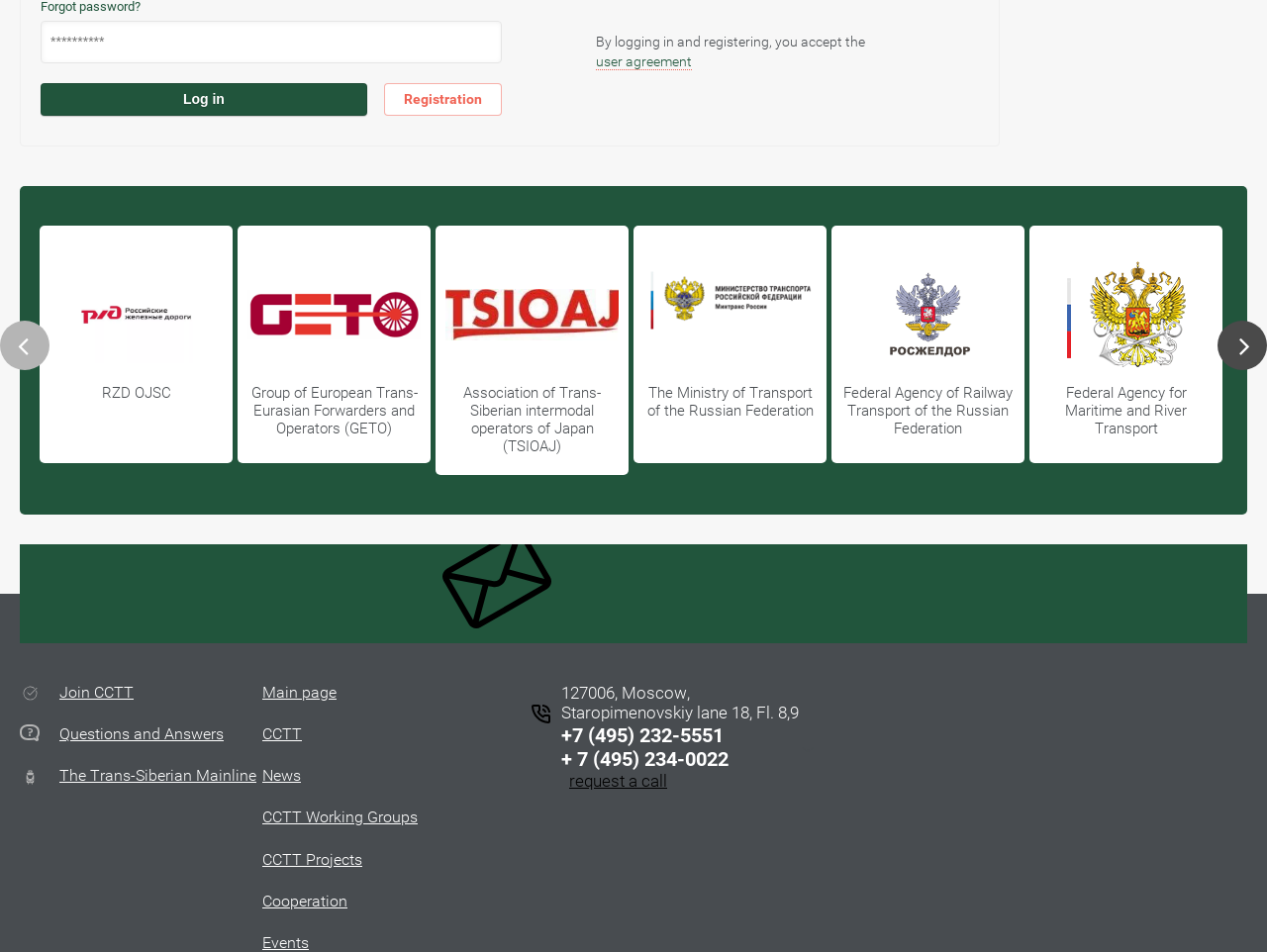Please indicate the bounding box coordinates of the element's region to be clicked to achieve the instruction: "Join CCTT". Provide the coordinates as four float numbers between 0 and 1, i.e., [left, top, right, bottom].

[0.016, 0.717, 0.105, 0.737]